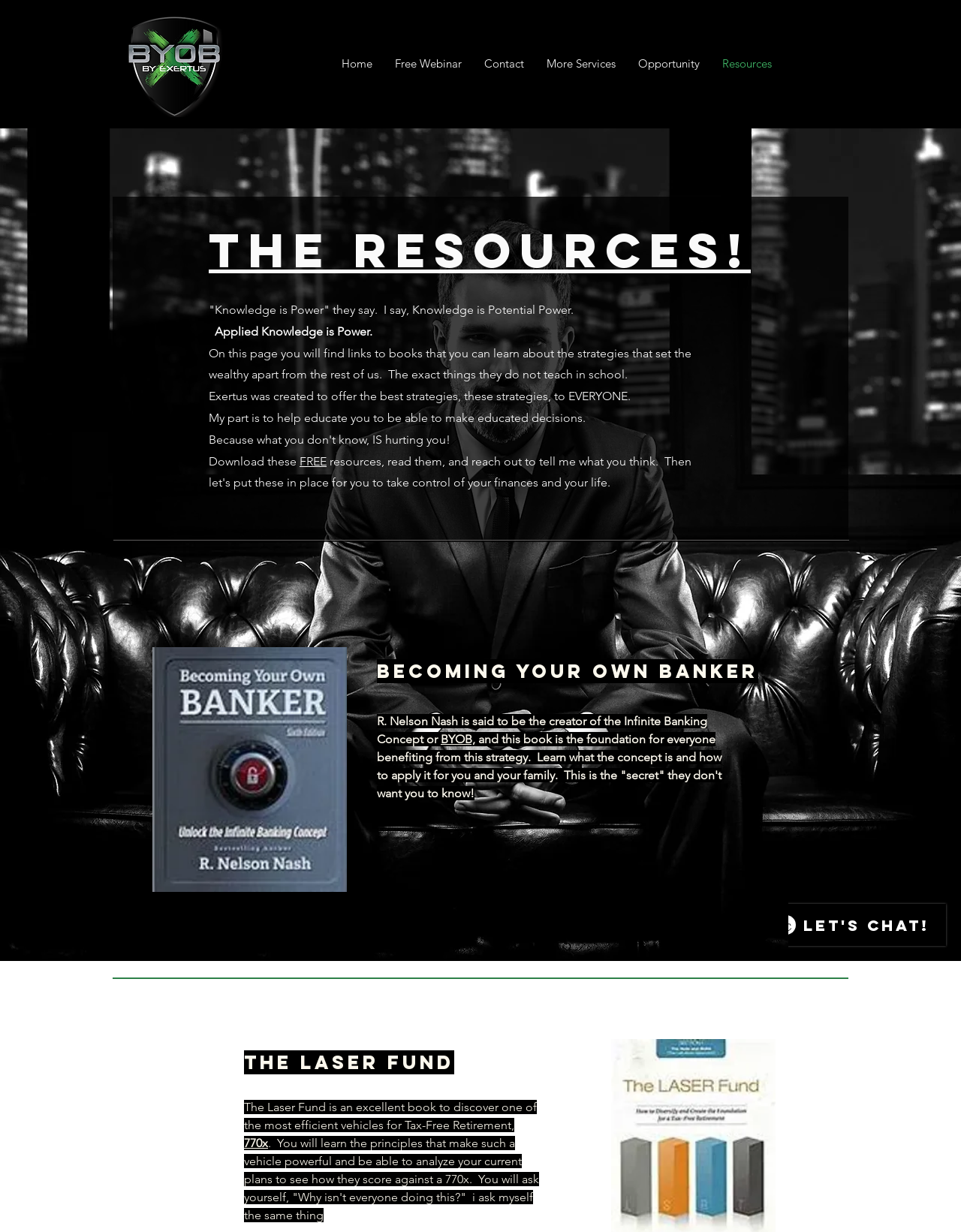What is the name of the image file that is a link?
Answer with a single word or short phrase according to what you see in the image.

th (2).jpg